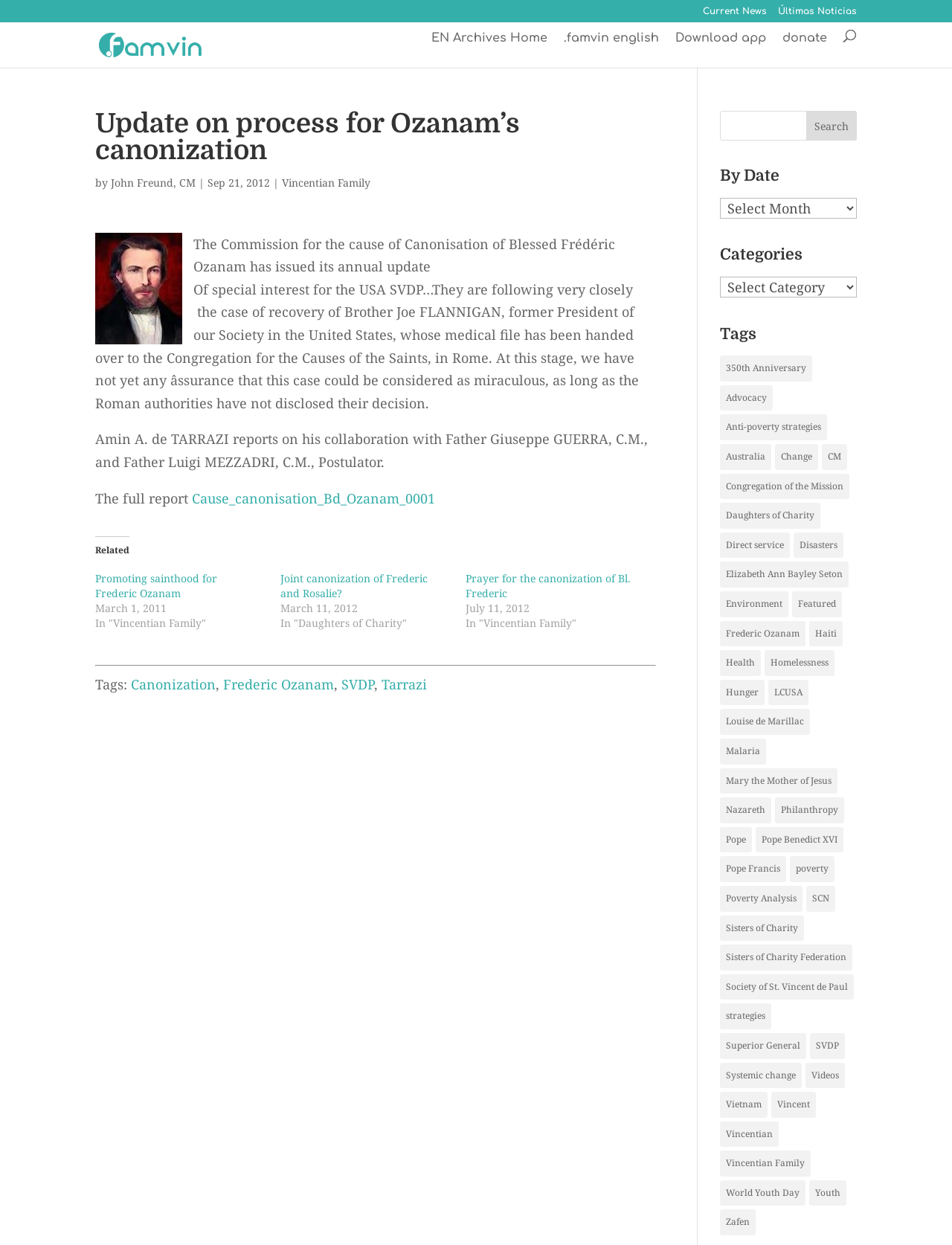Construct a thorough caption encompassing all aspects of the webpage.

This webpage is an article about the update on the process of canonization of Blessed Frédéric Ozanam. The article is divided into several sections. At the top, there are several links to navigate to different parts of the website, including "Current News", "Últimas Noticias", "FAMVIN English Archive", and others. Below these links, there is a search bar where users can input keywords to search for specific content.

The main article begins with a heading "Update on process for Ozanam's canonization" followed by the author's name, "John Freund, CM", and the date "Sep 21, 2012". The article discusses the annual update from the Commission for the cause of Canonisation of Blessed Frédéric Ozanam, which is of special interest to the USA SVDP. The commission is following closely the case of Brother Joe FLANNIGAN, former President of the Society in the United States.

The article also mentions Amin A. de TARRAZI's collaboration with Father Giuseppe GUERRA, C.M., and Father Luigi MEZZADRI, C.M., Postulator, and provides a link to the full report. Below the article, there is a section titled "Related" which lists several related articles, including "Promoting sainthood for Frederic Ozanam", "Joint canonization of Frederic and Rosalie?", and "Prayer for the canonization of Bl. Frederic".

On the right side of the webpage, there are several sections, including "By Date", "Categories", and "Tags", which allow users to filter and navigate through the content. There is also a list of tags, including "Canonization", "Frederic Ozanam", "SVDP", and "Tarrazi", among others.